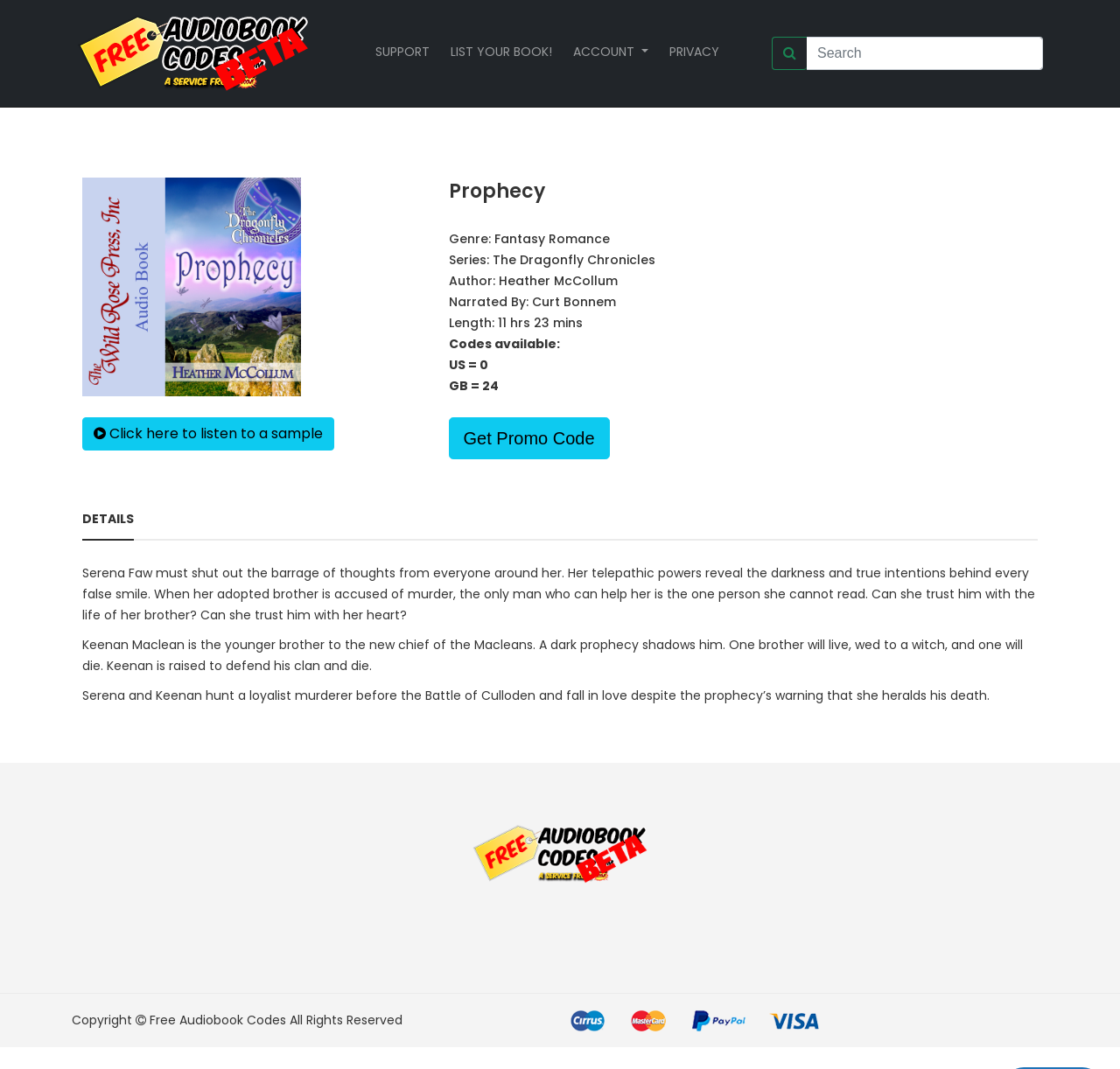Give the bounding box coordinates for the element described as: "alt="logo"".

[0.26, 0.771, 0.74, 0.826]